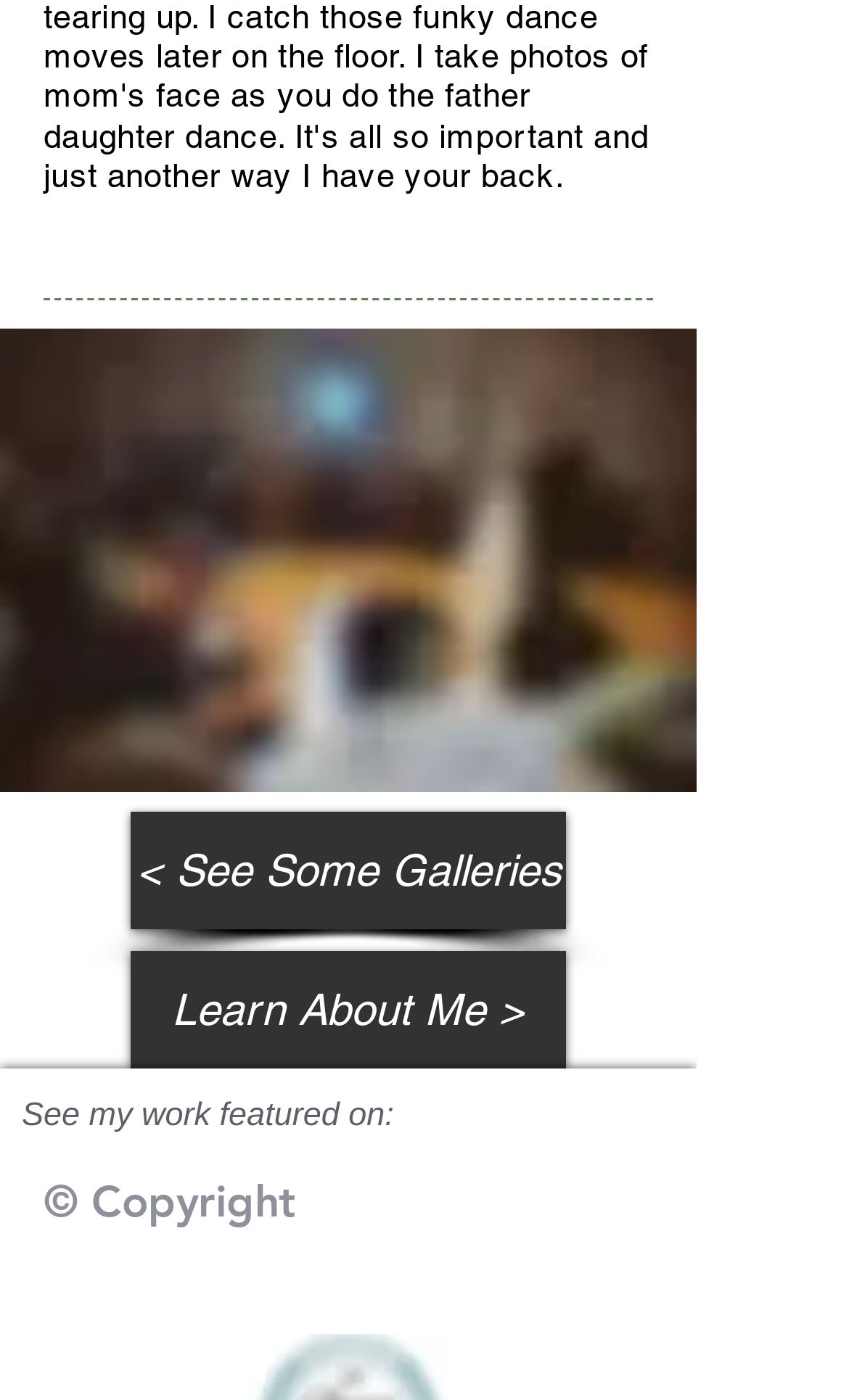How many galleries can be seen?
Based on the screenshot, respond with a single word or phrase.

Some